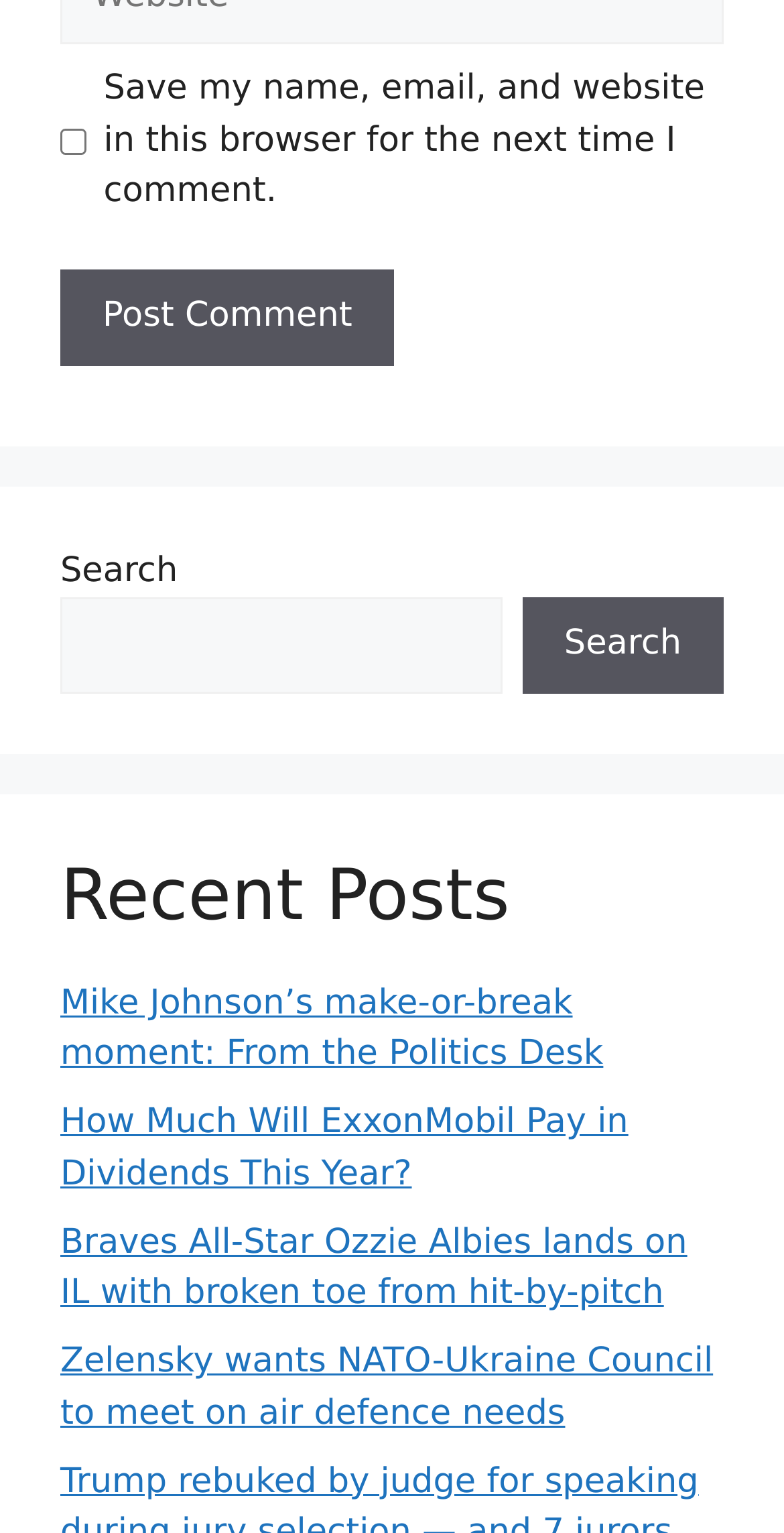What is the text of the first link?
Refer to the image and give a detailed answer to the query.

I looked at the links on the webpage and found the first one, which has the text 'Mike Johnson’s make-or-break moment: From the Politics Desk'.